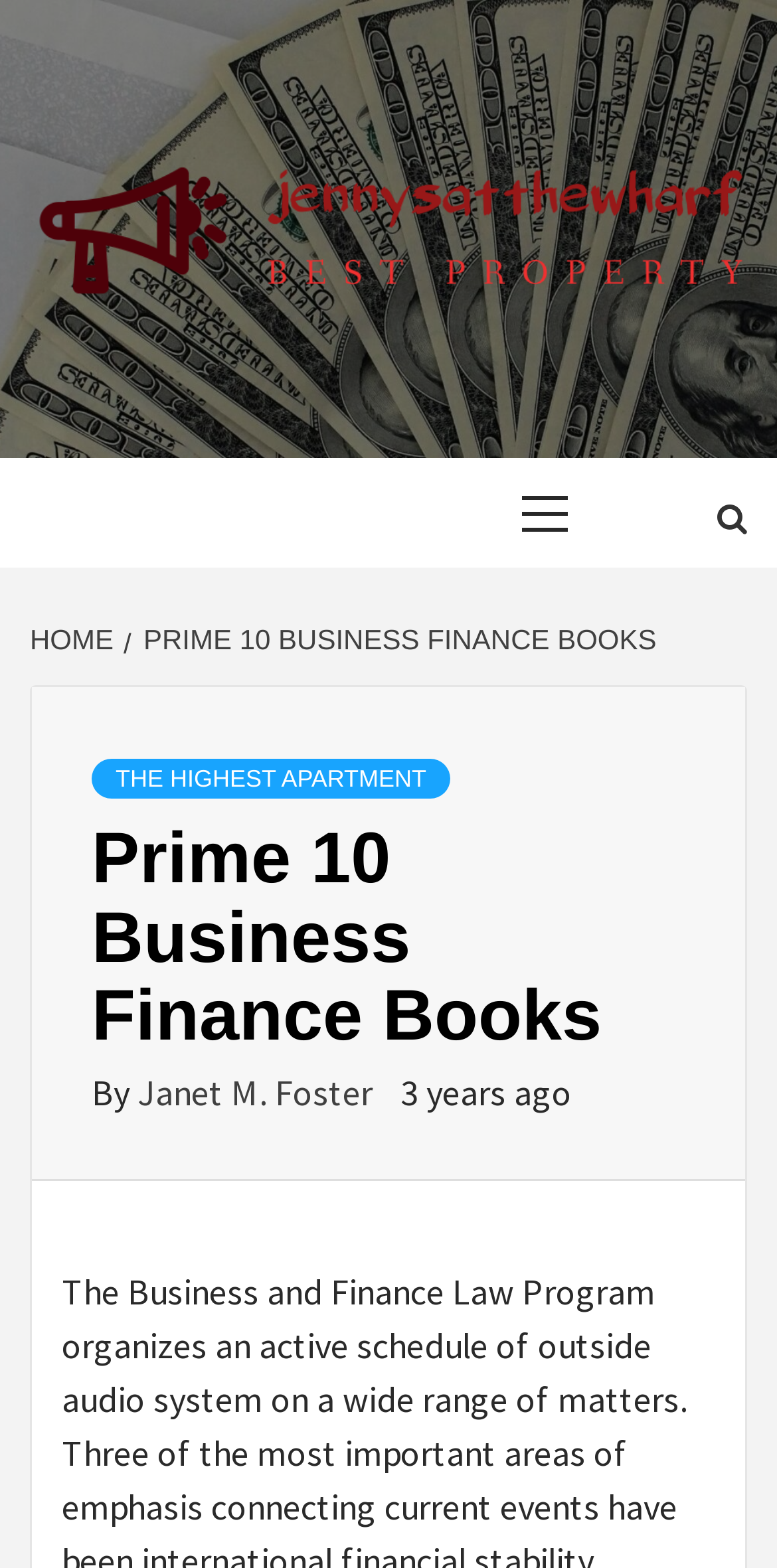Examine the image and give a thorough answer to the following question:
What is the category of the book?

I determined the category of the book by looking at the heading 'Prime 10 Business Finance Books', which suggests that the book is related to business finance.